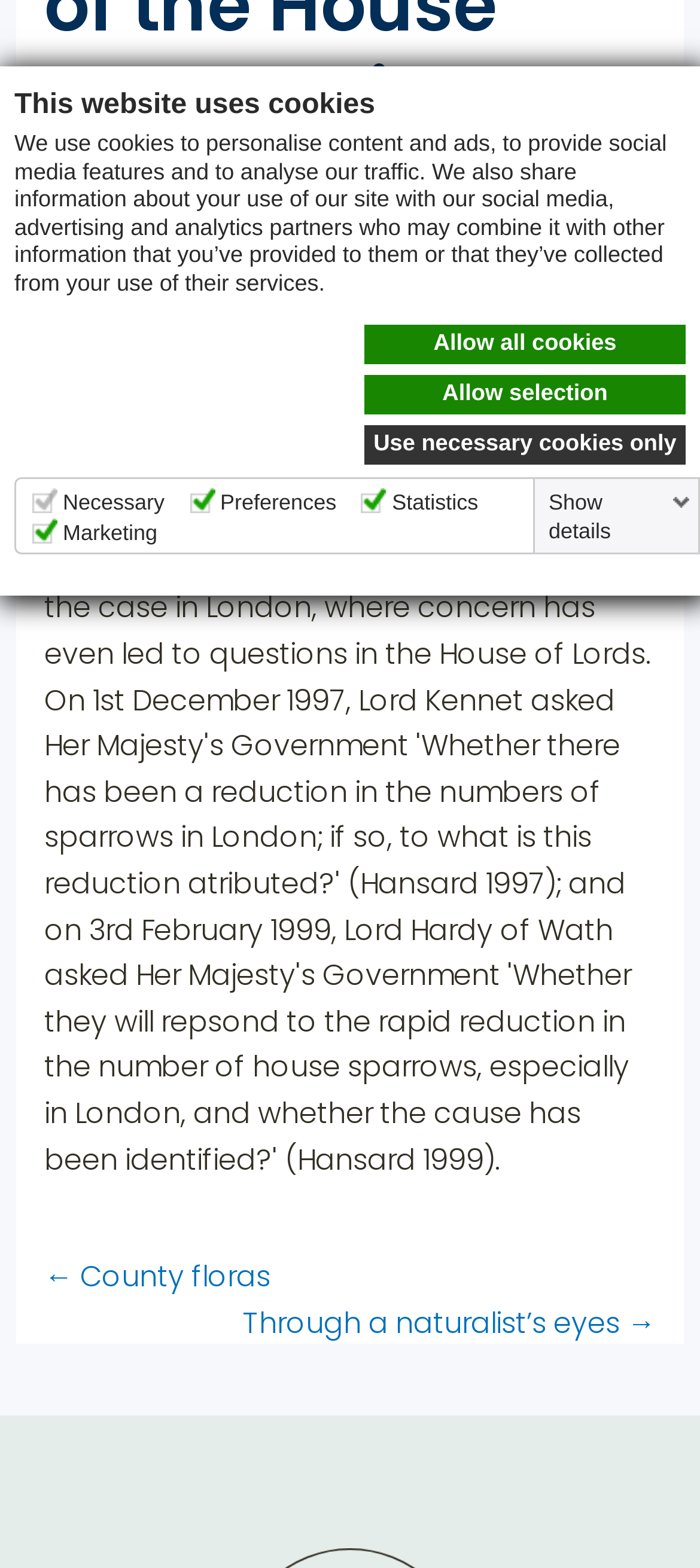Extract the bounding box coordinates for the UI element described as: "parent_node: Statistics".

[0.516, 0.31, 0.55, 0.324]